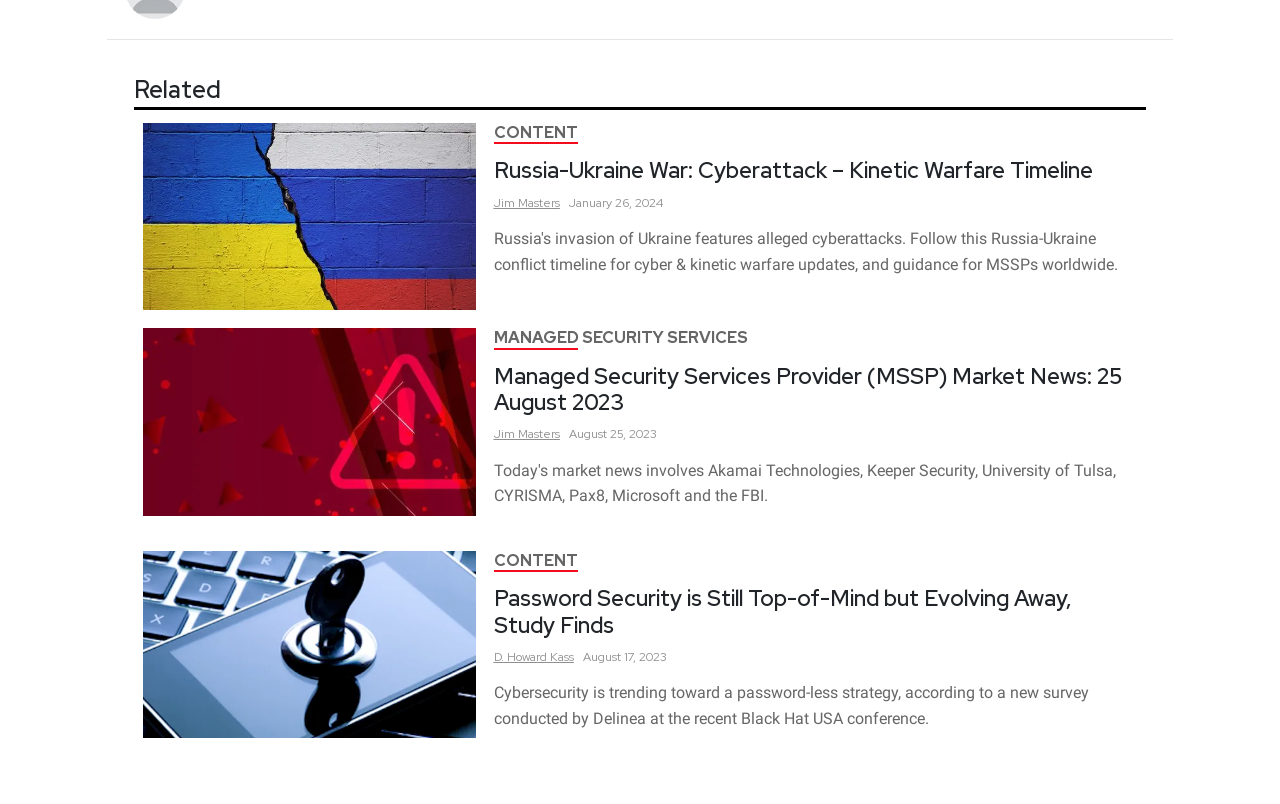Based on the visual content of the image, answer the question thoroughly: What is the main theme of the articles on this page?

The articles on this page have headings and content related to cybersecurity, such as 'Russia-Ukraine War: Cyberattack – Kinetic Warfare Timeline', 'Managed Security Services Provider (MSSP) Market News', and 'Password Security is Still Top-of-Mind but Evolving Away, Study Finds', which suggests that the main theme of the articles on this page is cybersecurity.